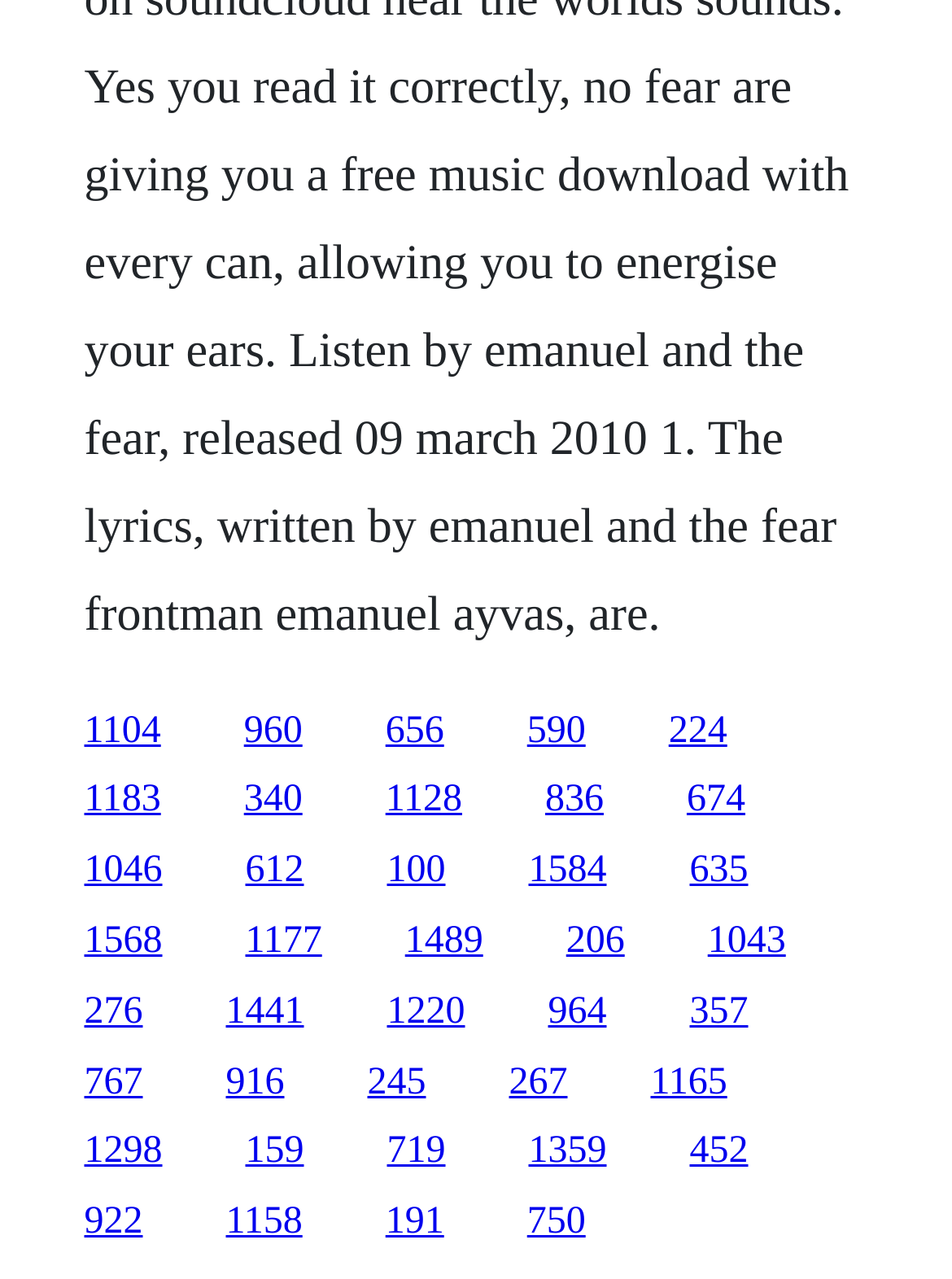What is the number of links on the webpage?
Identify the answer in the screenshot and reply with a single word or phrase.

30